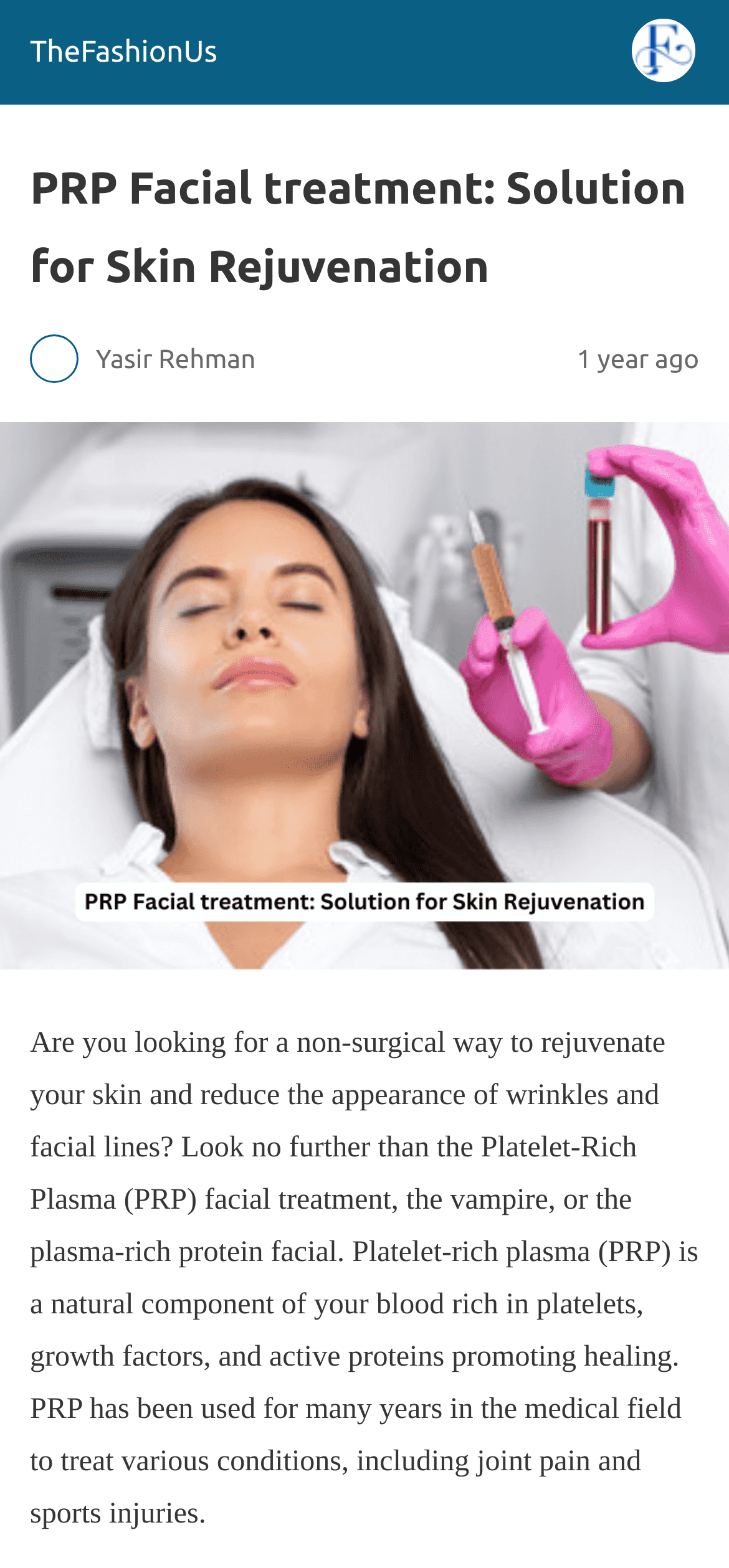What is the PRP facial treatment used for?
Answer the question in a detailed and comprehensive manner.

Based on the webpage content, the PRP facial treatment is used for skin rejuvenation and reducing the appearance of wrinkles and facial lines. This is mentioned in the StaticText element with the text 'Are you looking for a non-surgical way to rejuvenate your skin and reduce the appearance of wrinkles and facial lines? Look no further than the Platelet-Rich Plasma (PRP) facial treatment...'.